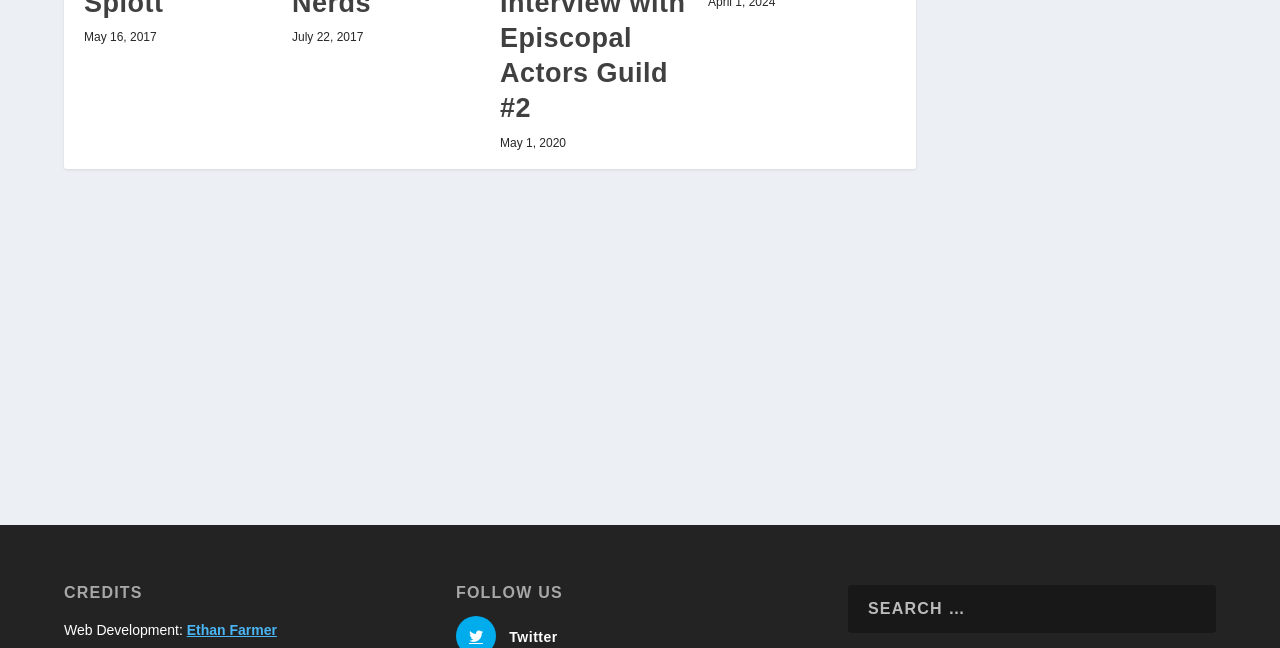What is the purpose of the search box?
Please give a detailed and elaborate explanation in response to the question.

The search box is located under the 'FOLLOW US' heading, and it is likely used to search for content related to the website or its social media presence.